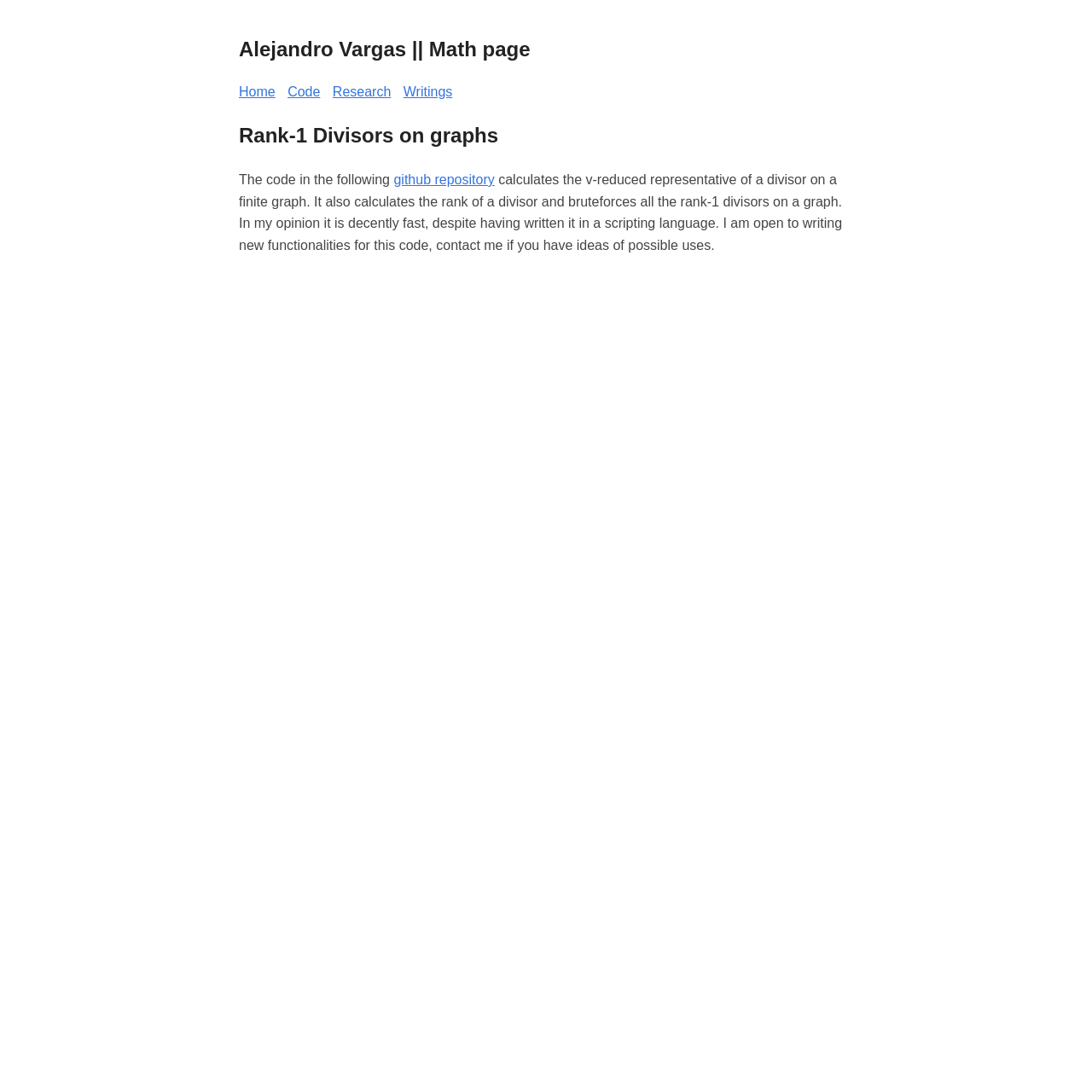What is the purpose of the code in the github repository?
Ensure your answer is thorough and detailed.

The text on the webpage explains that the code in the github repository calculates the v-reduced representative of a divisor on a finite graph and also calculates the rank of a divisor. This suggests that the purpose of the code is to perform calculations related to divisors on graphs.